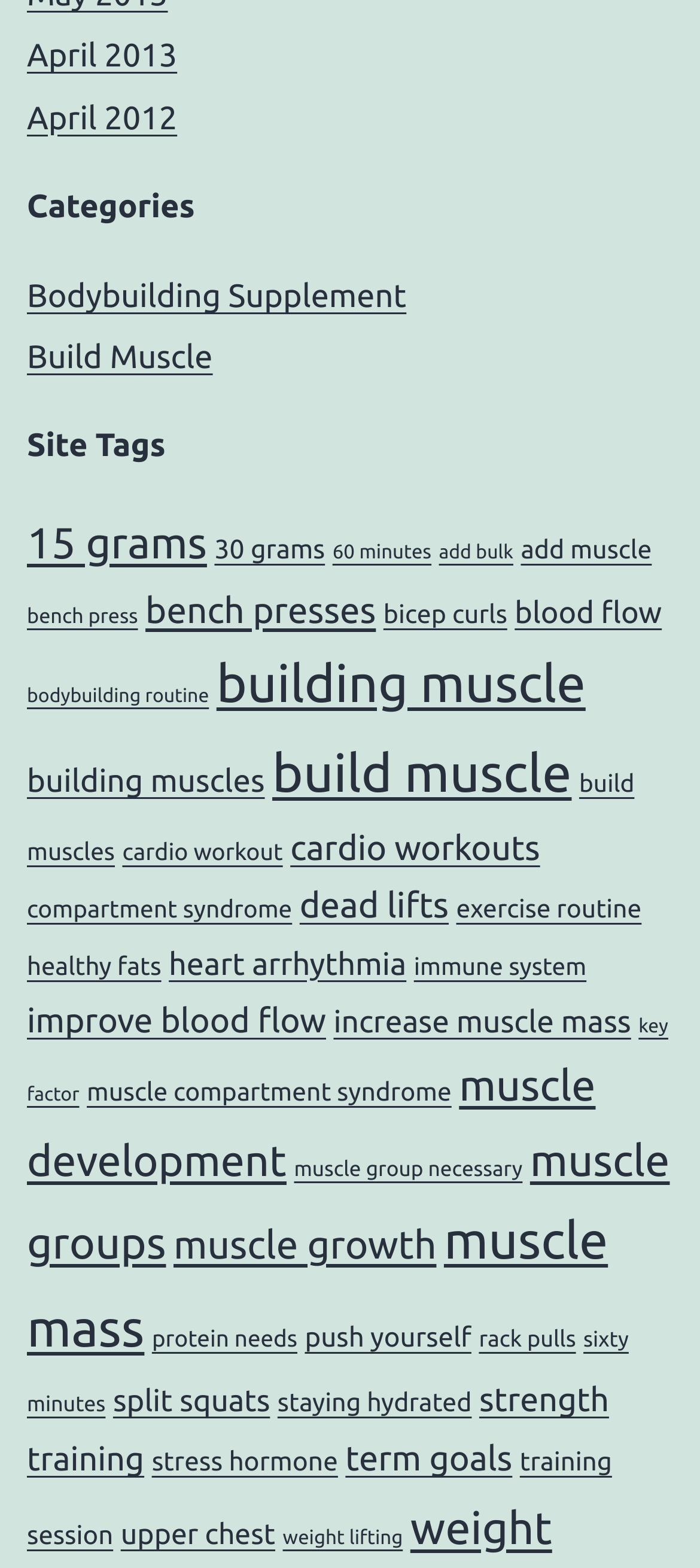Pinpoint the bounding box coordinates of the clickable area needed to execute the instruction: "Read about 'strength training'". The coordinates should be specified as four float numbers between 0 and 1, i.e., [left, top, right, bottom].

[0.038, 0.882, 0.87, 0.943]